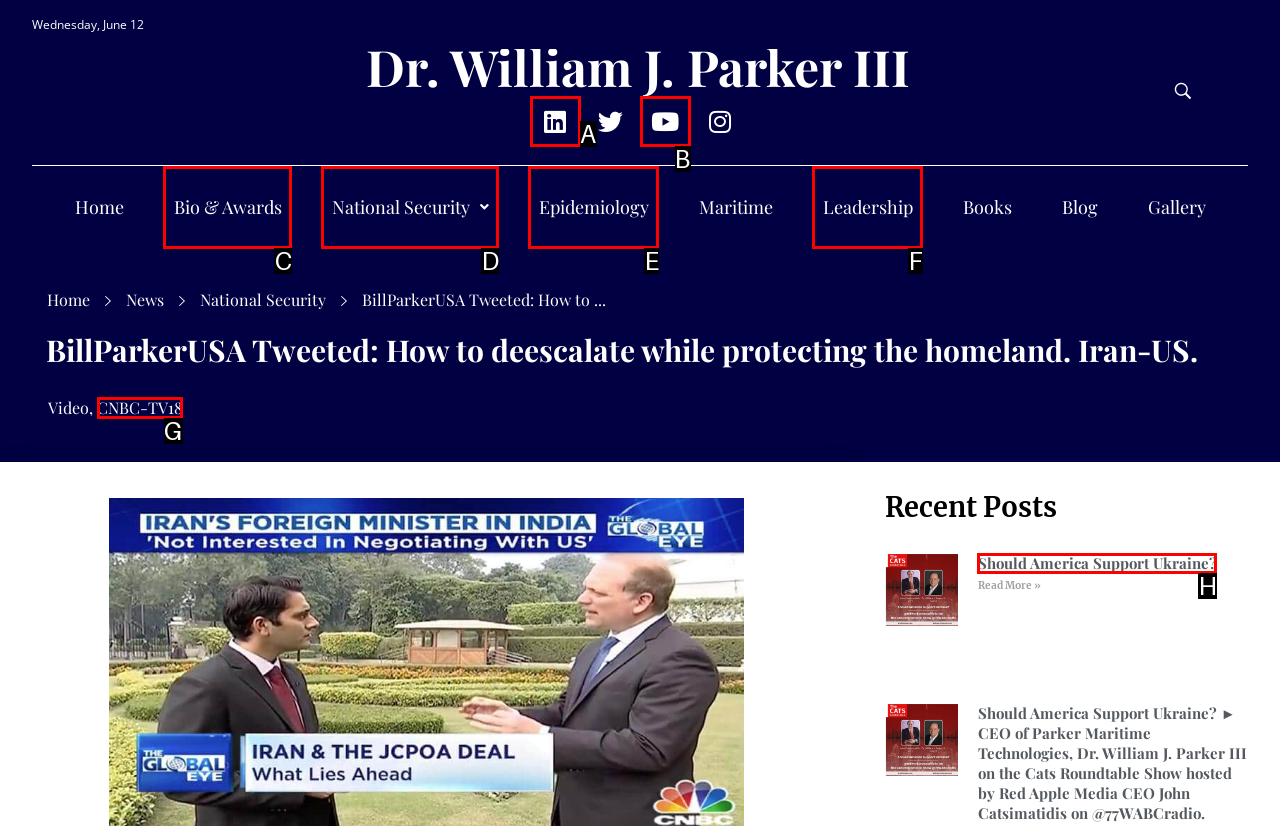Identify which option matches the following description: National Security
Answer by giving the letter of the correct option directly.

D